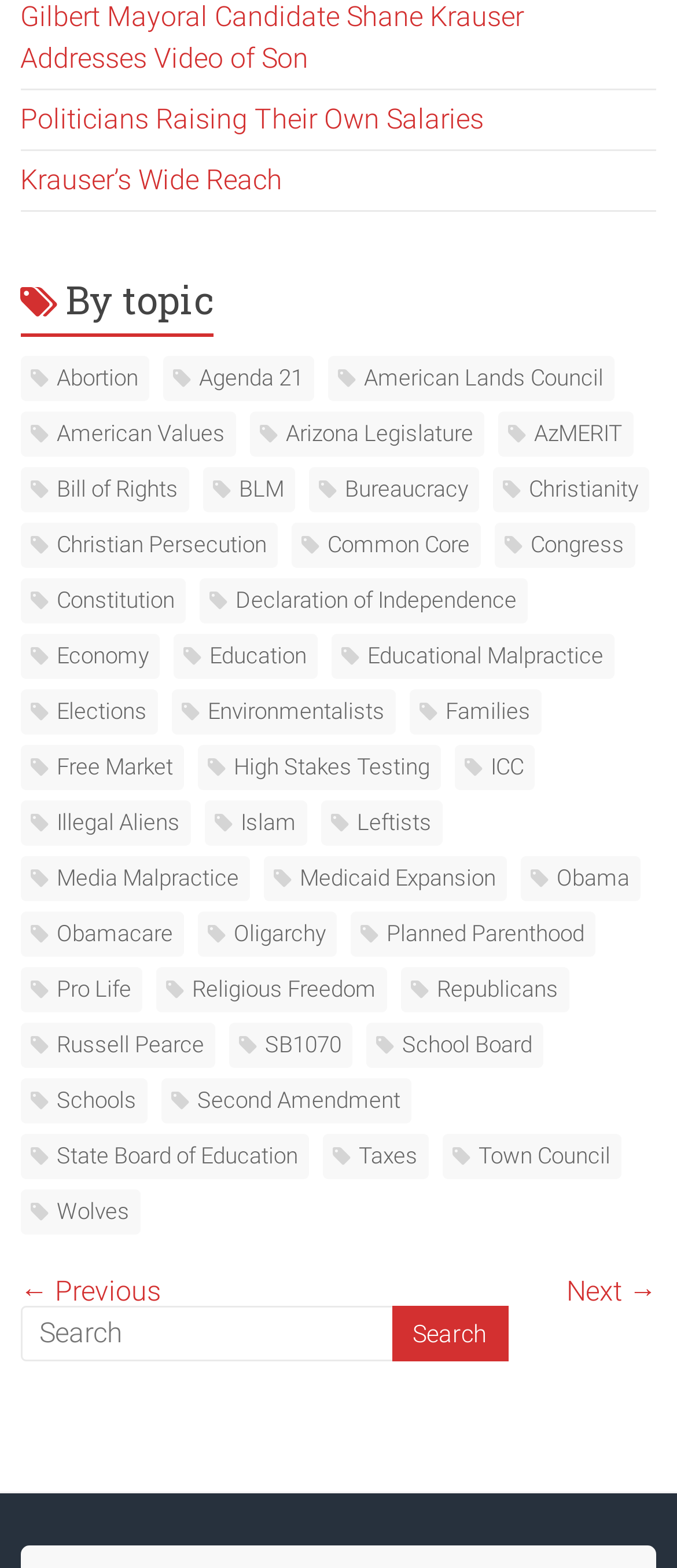Provide a one-word or one-phrase answer to the question:
Is the 'Search' button located to the right of the 'Search' textbox?

Yes